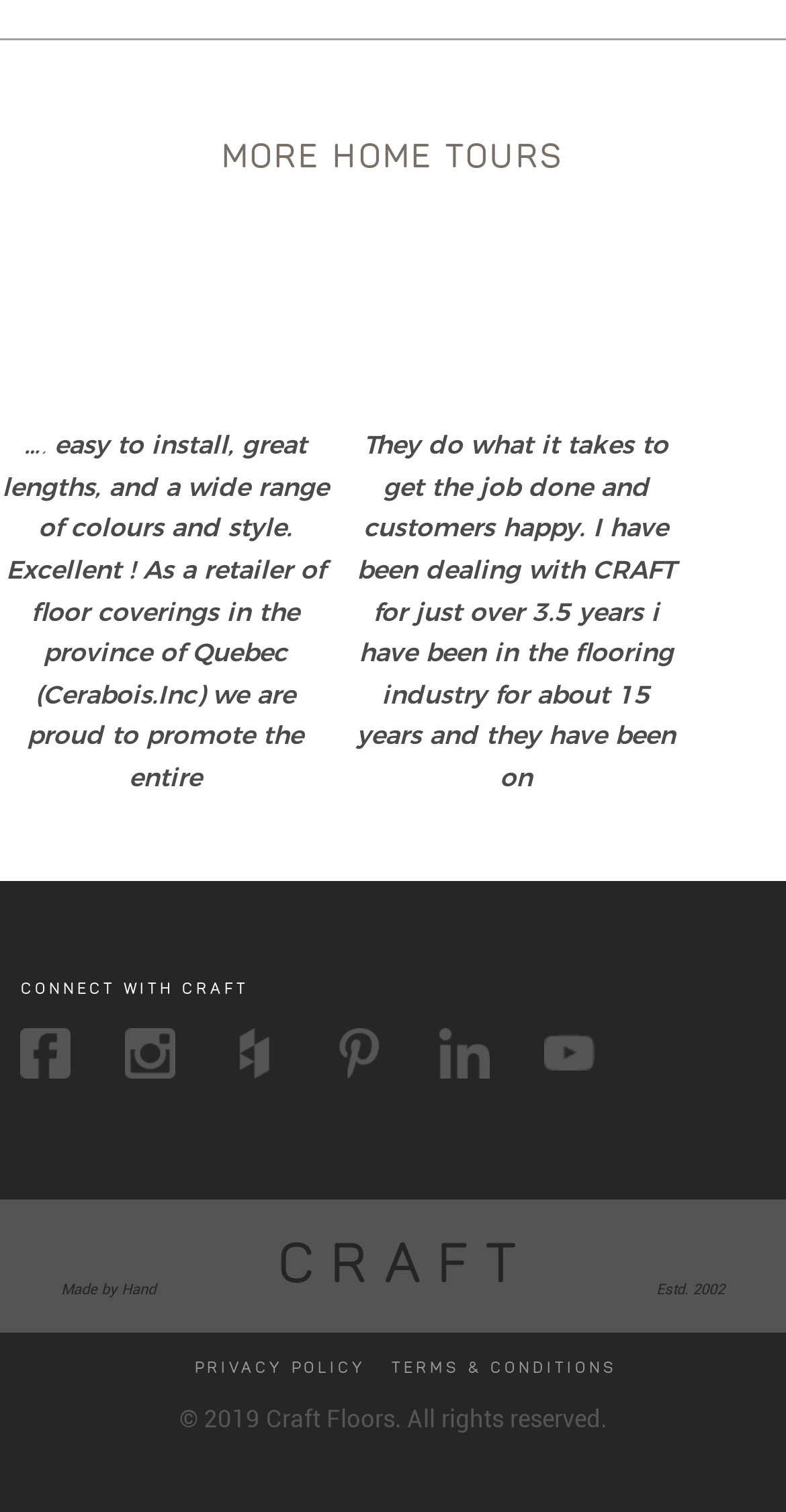Please predict the bounding box coordinates (top-left x, top-left y, bottom-right x, bottom-right y) for the UI element in the screenshot that fits the description: Privacy Policy

[0.235, 0.881, 0.479, 0.929]